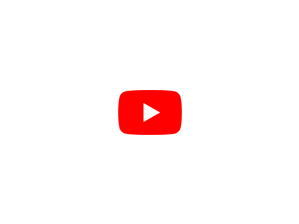Please respond to the question using a single word or phrase:
What is the purpose of the YouTube logo?

To access video resources